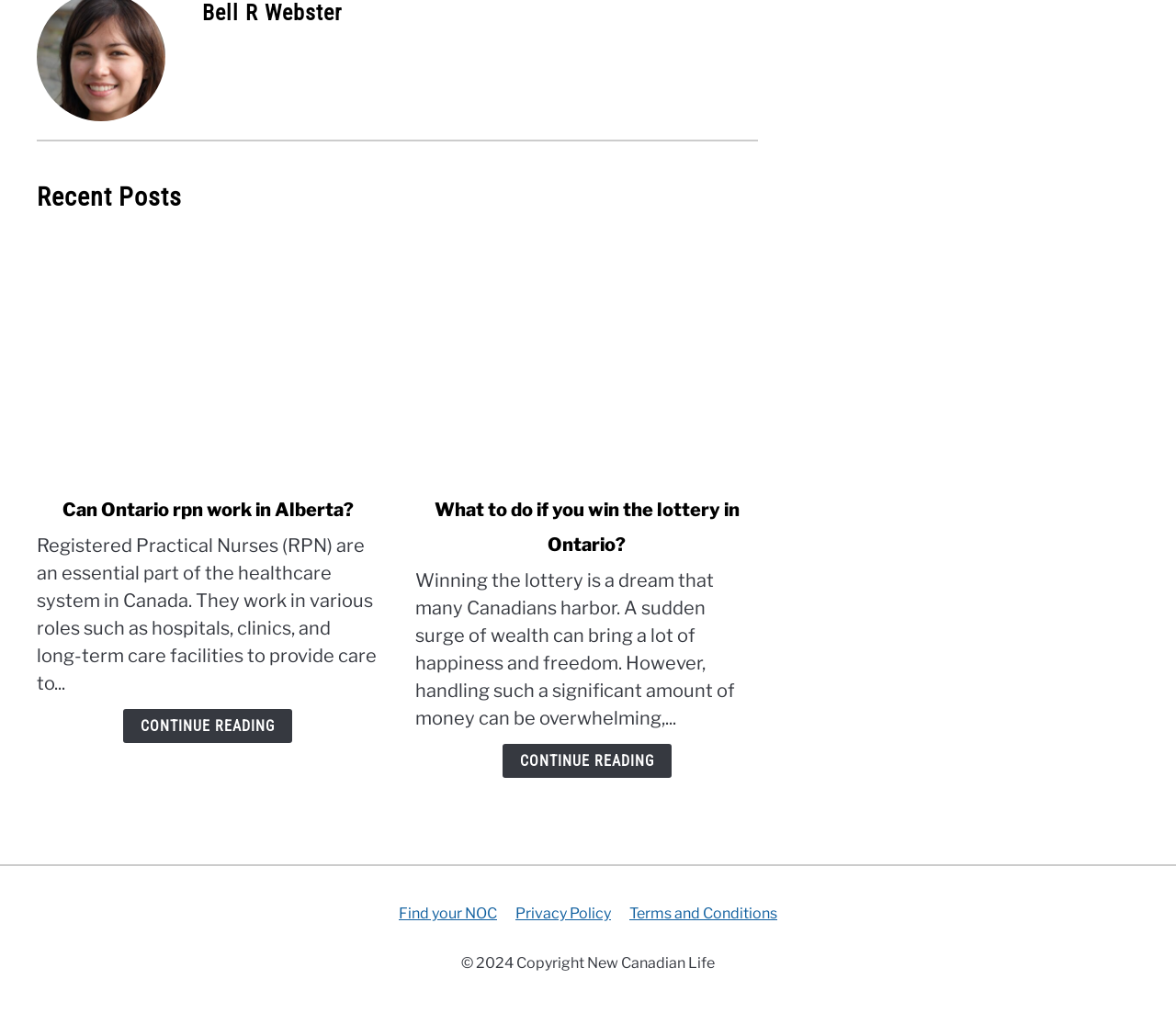Please analyze the image and give a detailed answer to the question:
What is the general topic of the website?

The website appears to be focused on providing information and resources related to living in Canada, as evidenced by the articles about RPNs working in Alberta and winning the lottery in Ontario, as well as the 'Find your NOC' link, which suggests a focus on Canadian life and immigration.